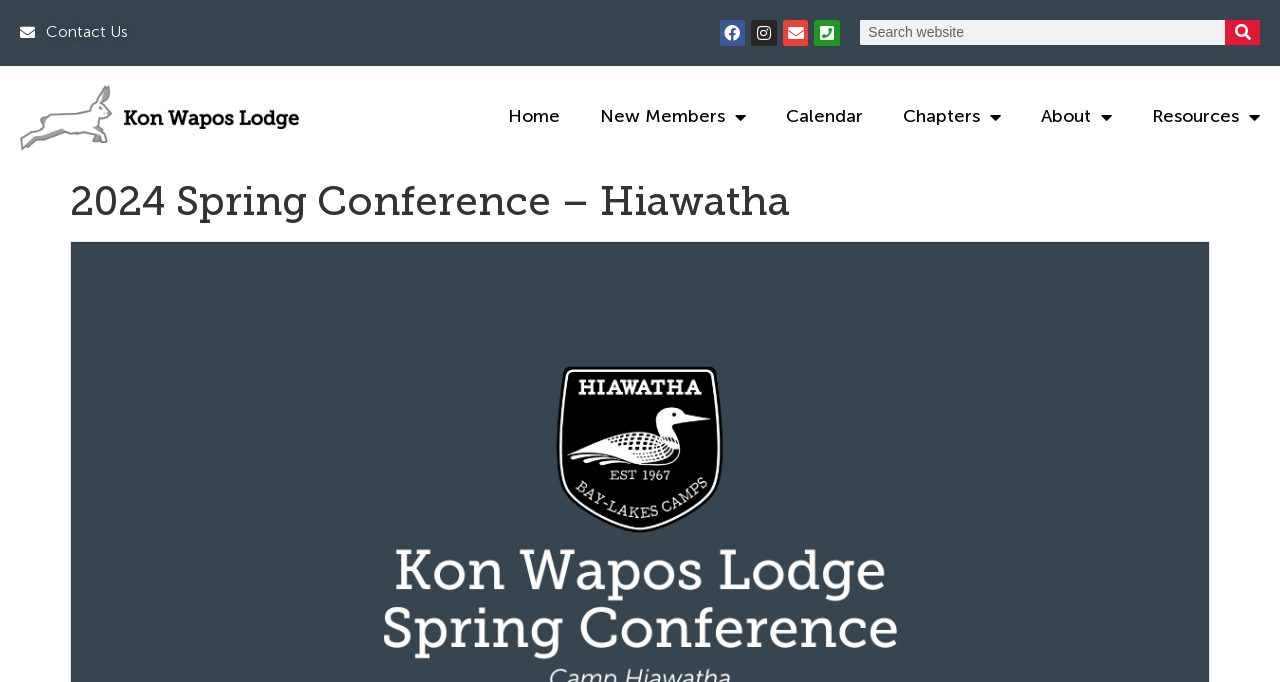Given the element description, predict the bounding box coordinates in the format (top-left x, top-left y, bottom-right x, bottom-right y), using floating point numbers between 0 and 1: Phone-square

[0.636, 0.029, 0.656, 0.067]